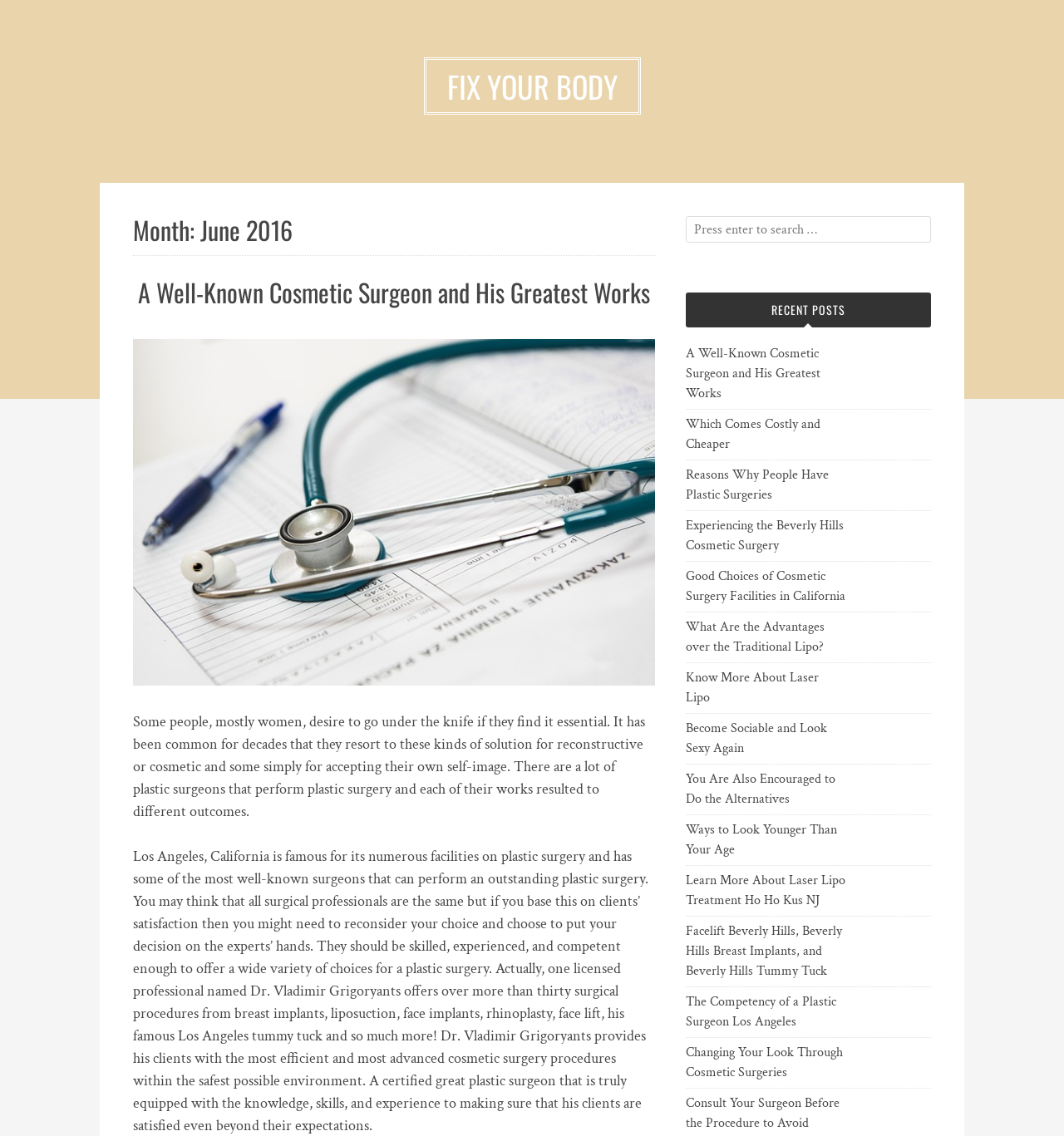Given the element description Which Comes Costly and Cheaper, predict the bounding box coordinates for the UI element in the webpage screenshot. The format should be (top-left x, top-left y, bottom-right x, bottom-right y), and the values should be between 0 and 1.

[0.644, 0.365, 0.794, 0.4]